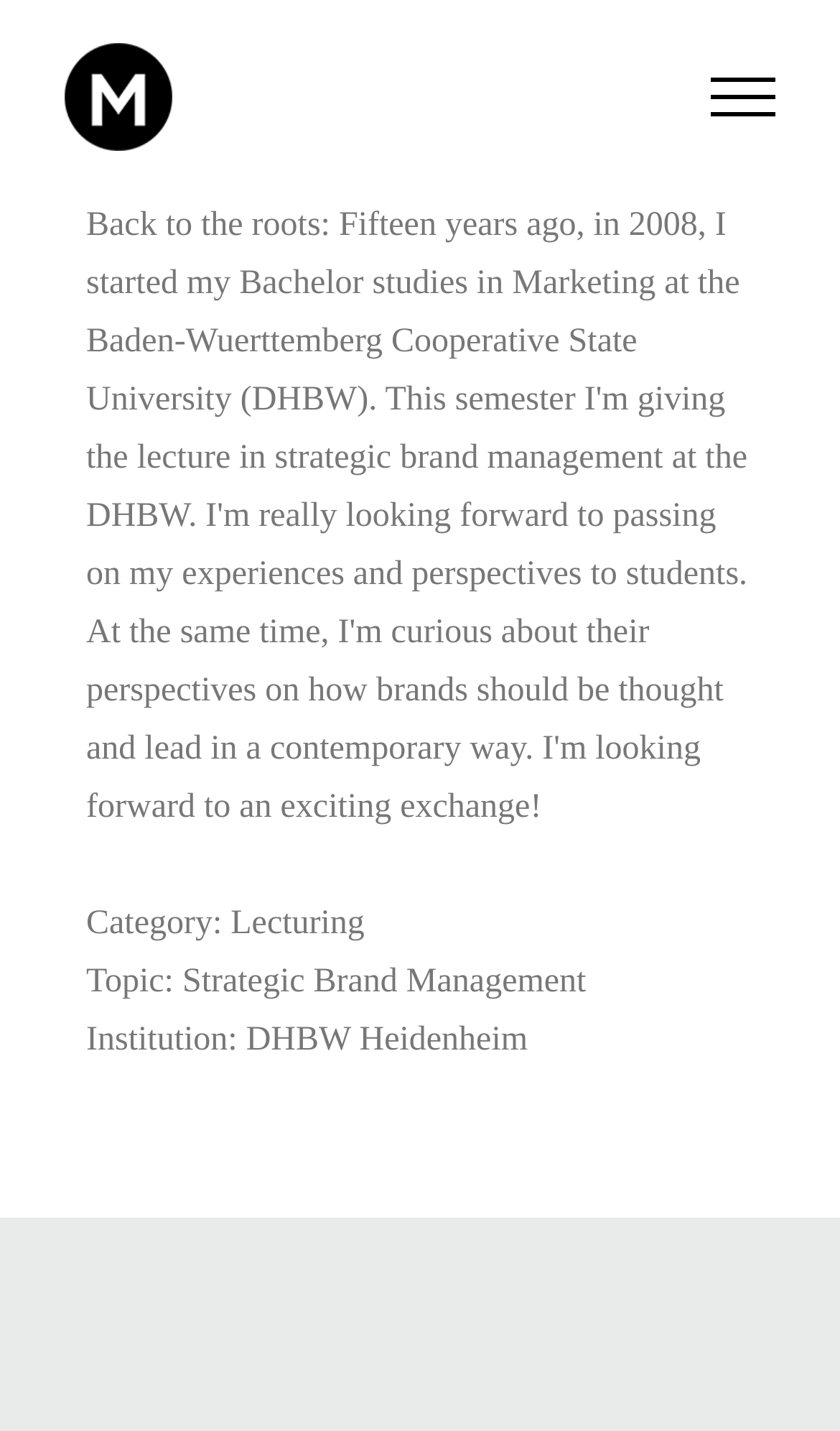What is the logo of the webpage?
Can you give a detailed and elaborate answer to the question?

I found the logo of the webpage by examining the image element 'Marco Ruckenbrod Logo' located at [0.077, 0.03, 0.205, 0.105] within the root element.